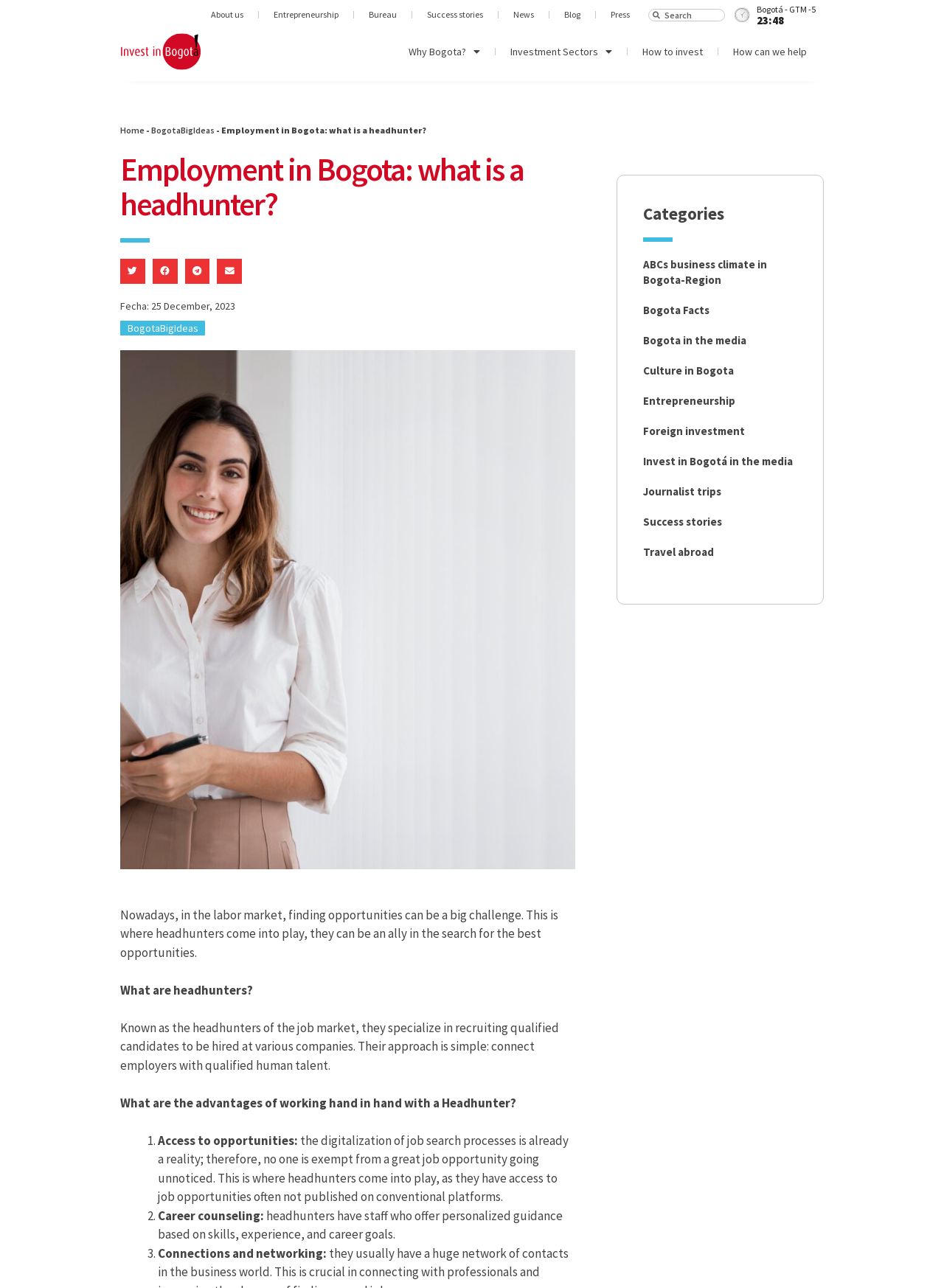Describe all the key features of the webpage in detail.

This webpage is about headhunters and their role in the labor market. At the top, there are seven links to different sections of the website, including "About us", "Entrepreneurship", "Bureau", "Success stories", "News", "Blog", and "Press". Next to these links, there is a search bar with a magnifying glass icon.

Below the search bar, there is a large image with a mockup of a rejoj-mundial. To the left of the image, there are three links: "Why Bogota?", "Investment Sectors", and "How to invest". These links have a dropdown menu icon, indicating that they lead to submenus.

Further down, there is a navigation bar with breadcrumbs, showing the current page's location in the website's hierarchy. The breadcrumbs start with "Home", followed by "BogotaBigIdeas", and finally the current page, "Employment in Bogota: what is a headhunter?".

The main content of the page is an article about headhunters, with a heading that matches the page's title. The article starts with a brief introduction to the challenges of finding job opportunities and how headhunters can help. It then explains what headhunters are and their role in connecting employers with qualified candidates.

The article continues with a section on the advantages of working with a headhunter, listing three benefits: access to opportunities, career counseling, and connections and networking. Each benefit is explained in a short paragraph.

To the right of the article, there is a section titled "Categories", with links to various topics related to Bogota, such as business climate, culture, entrepreneurship, and foreign investment.

At the bottom of the page, there are four social media buttons to share the article on Twitter, Facebook, Telegram, and email.